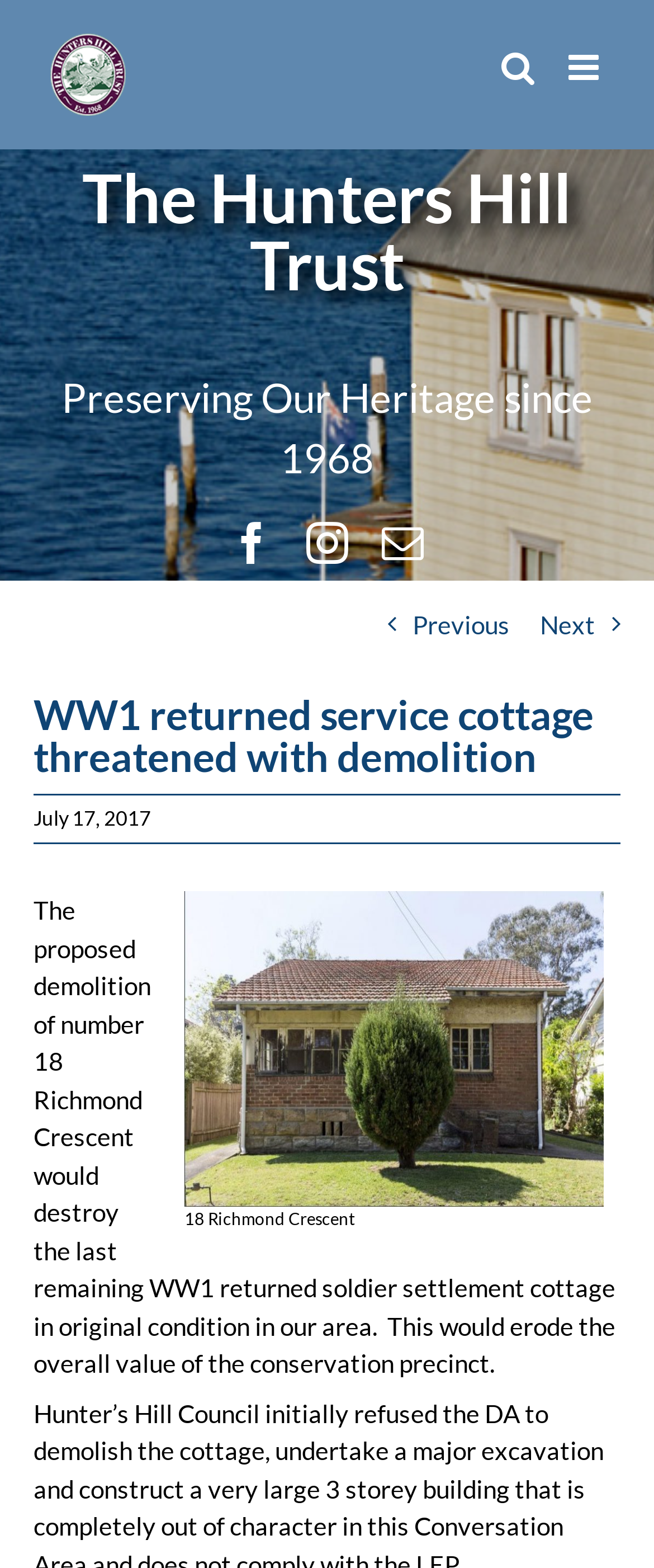Extract the main heading from the webpage content.

The Hunters Hill Trust